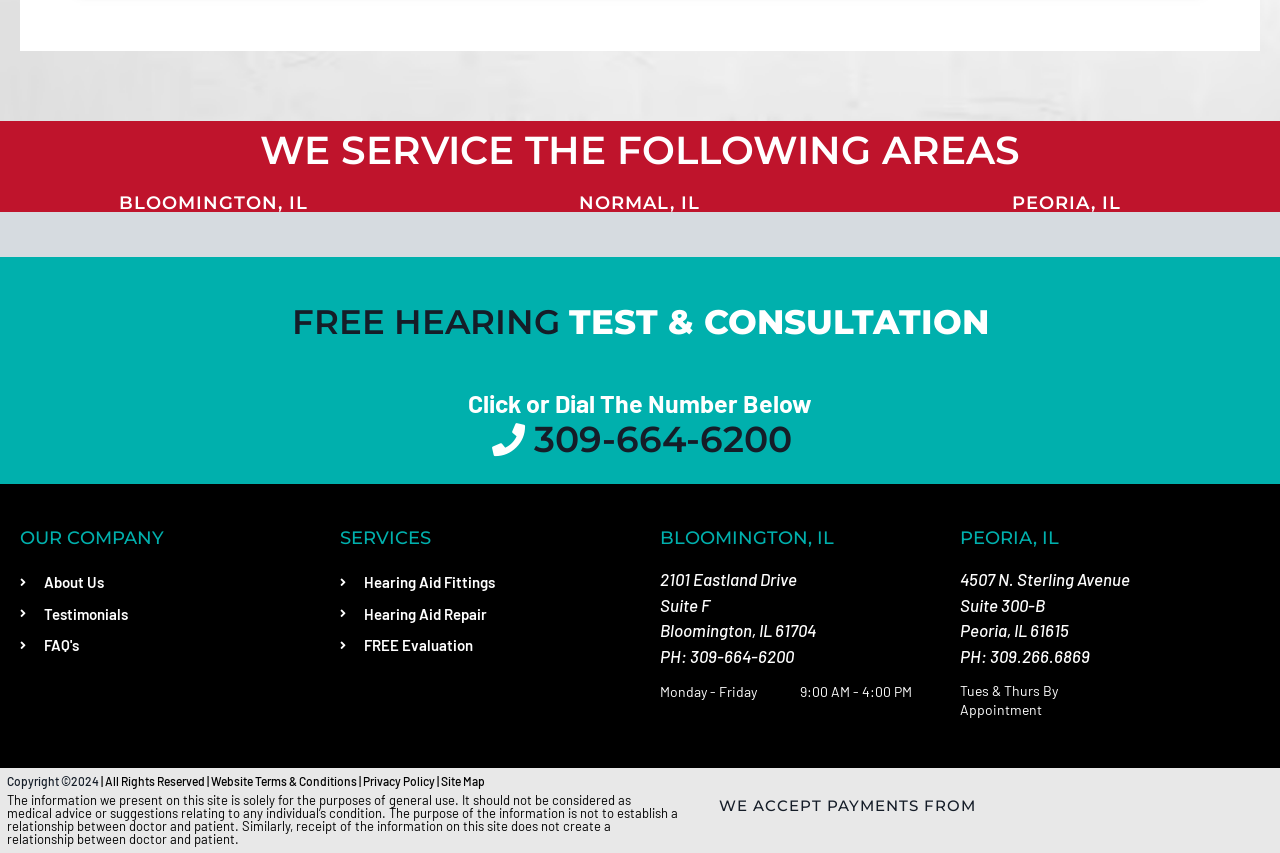Please determine the bounding box coordinates for the element with the description: "Hearing Aid Repair".

[0.266, 0.702, 0.484, 0.739]